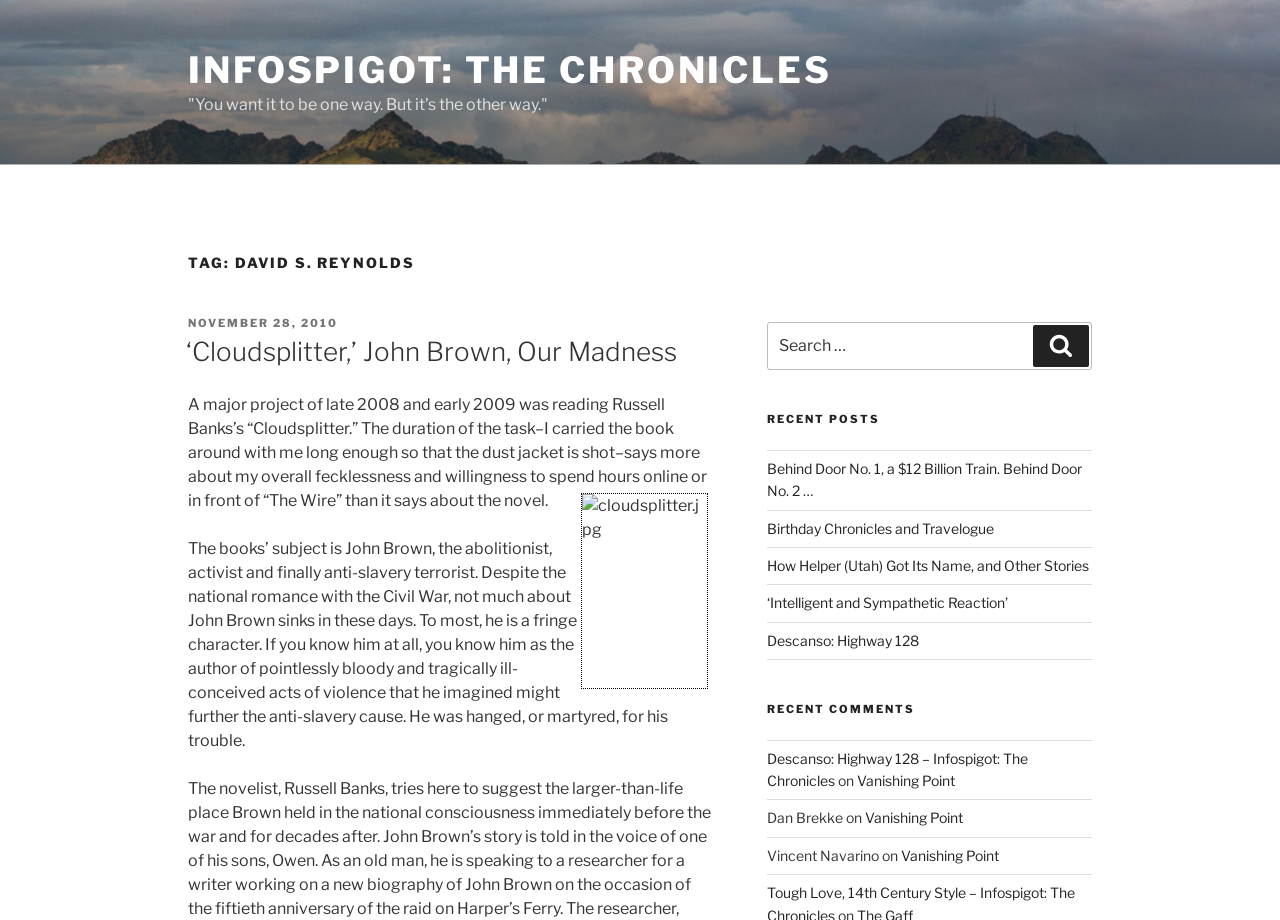Please determine the bounding box coordinates of the clickable area required to carry out the following instruction: "Check recent comments". The coordinates must be four float numbers between 0 and 1, represented as [left, top, right, bottom].

[0.599, 0.763, 0.853, 0.78]